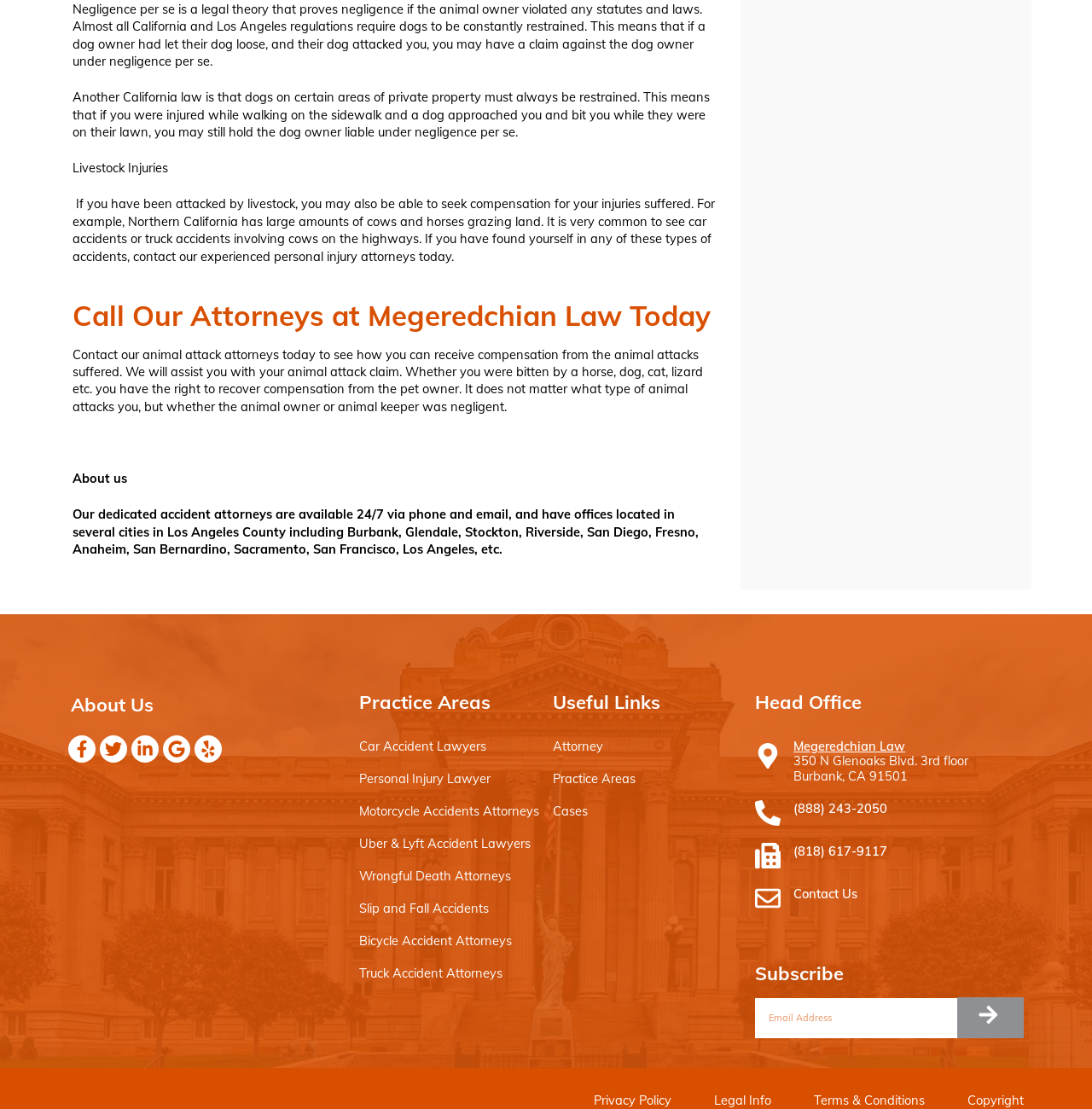Where is the head office of Megeredchian Law located?
Please answer the question with a detailed response using the information from the screenshot.

The webpage provides the address of the head office of Megeredchian Law, which is located at 350 N Glenoaks Blvd, 3rd floor, Burbank, CA 91501. This information is useful for individuals who may want to contact the law firm or visit their office.